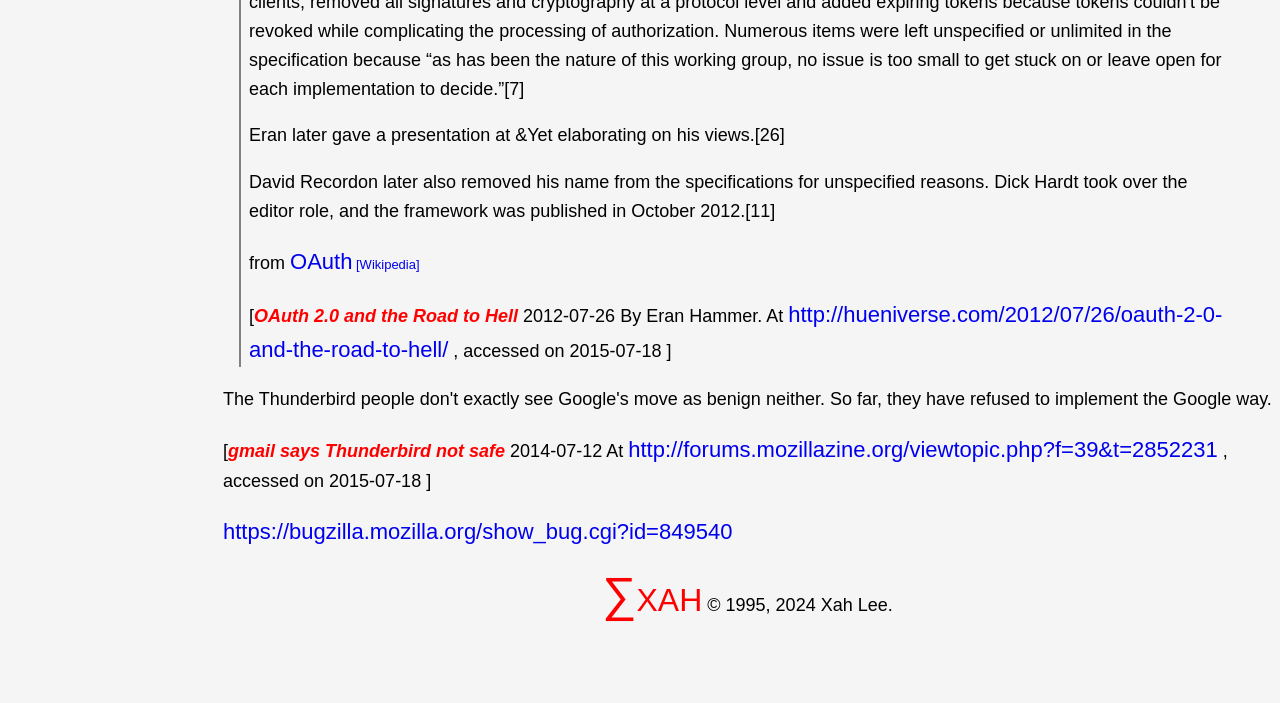What is the topic of the second article?
Carefully examine the image and provide a detailed answer to the question.

The topic of the second article is Thunderbird, which can be inferred from the text 'gmail says Thunderbird not safe' and the link to a Mozilla forum nearby.